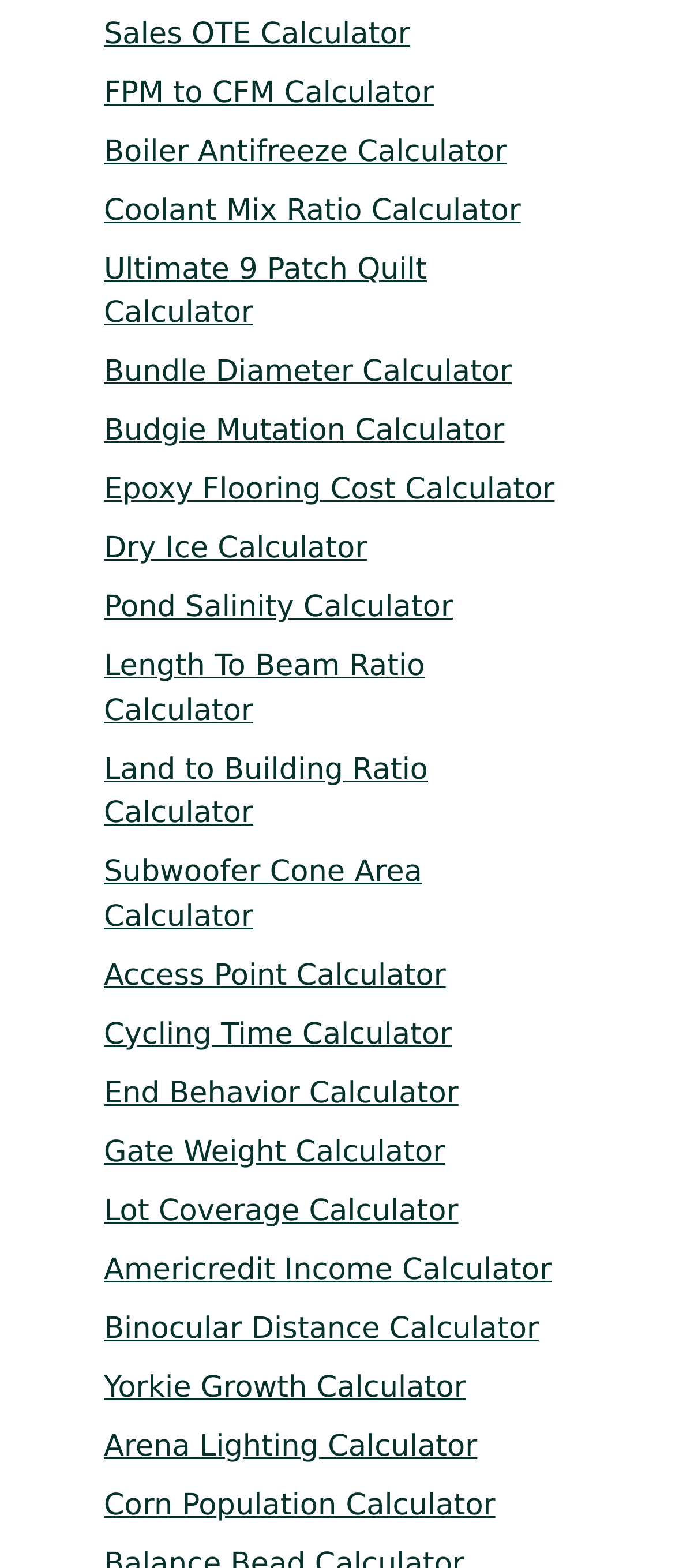Please specify the bounding box coordinates of the area that should be clicked to accomplish the following instruction: "Use boiler antifreeze calculator". The coordinates should consist of four float numbers between 0 and 1, i.e., [left, top, right, bottom].

[0.154, 0.086, 0.751, 0.108]